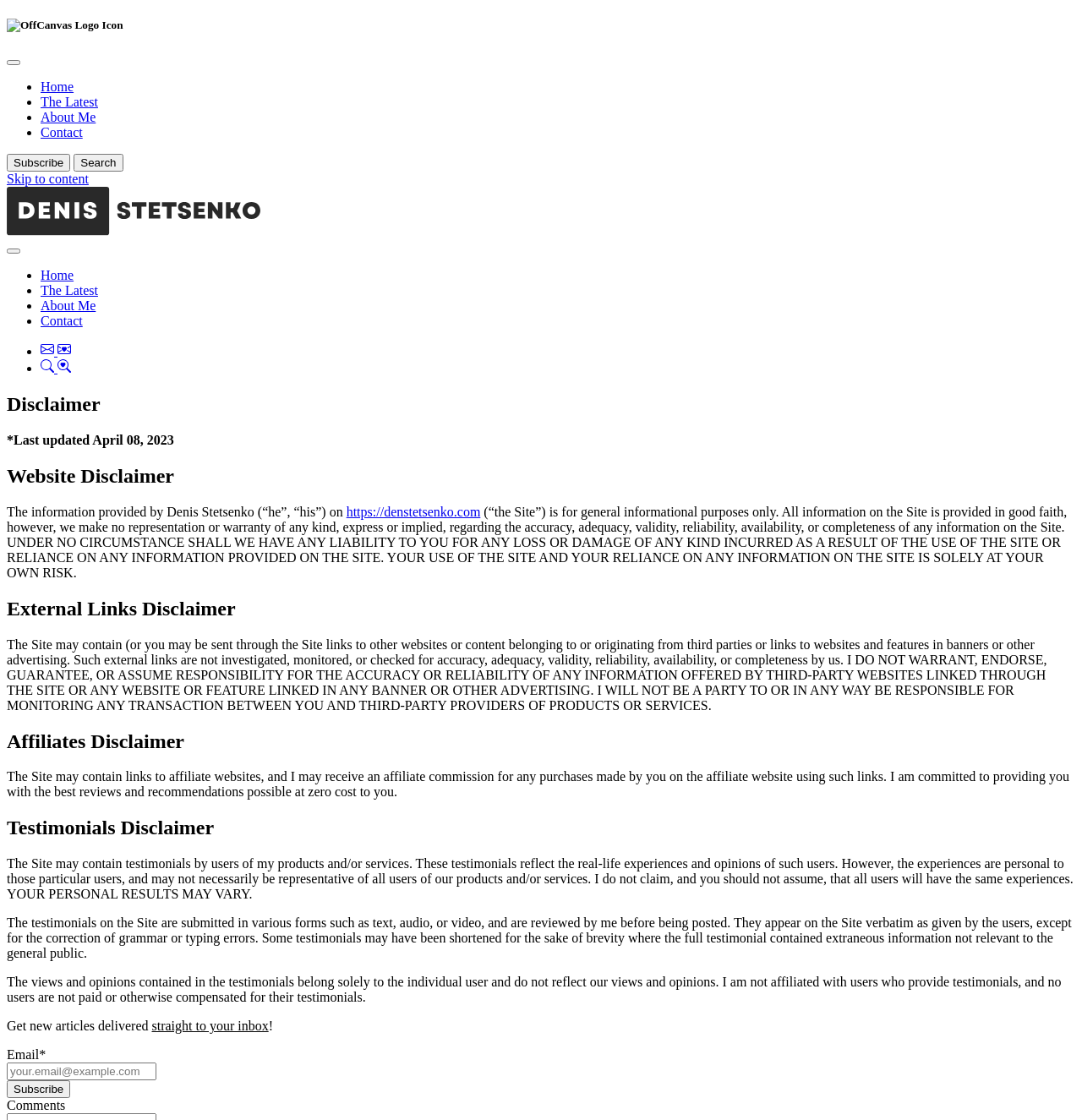Please determine the bounding box of the UI element that matches this description: Search. The coordinates should be given as (top-left x, top-left y, bottom-right x, bottom-right y), with all values between 0 and 1.

[0.068, 0.138, 0.114, 0.153]